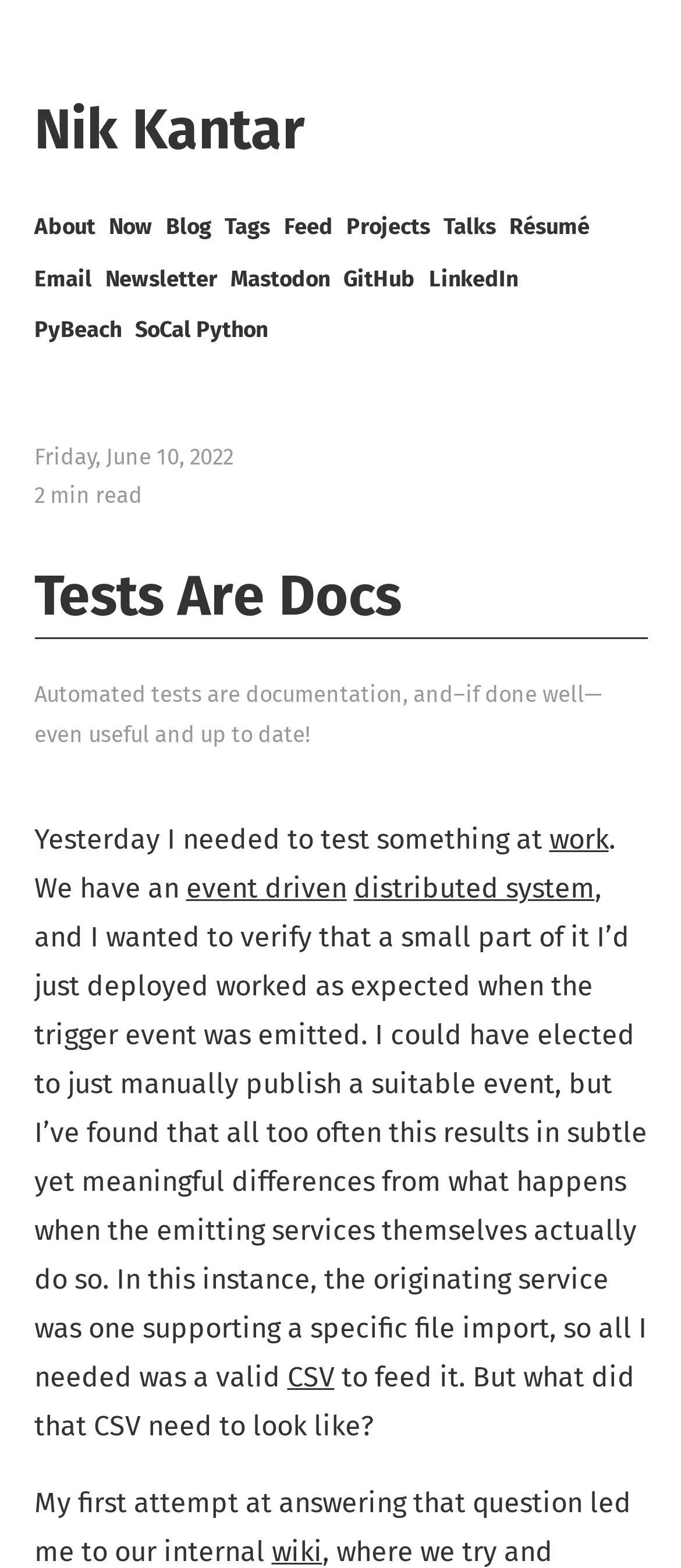What type of file import is mentioned in the blog post?
Give a detailed response to the question by analyzing the screenshot.

I found the type of file import mentioned in the blog post by looking at the link element with the content 'CSV' which is located in the paragraph that talks about feeding a valid file to the system.